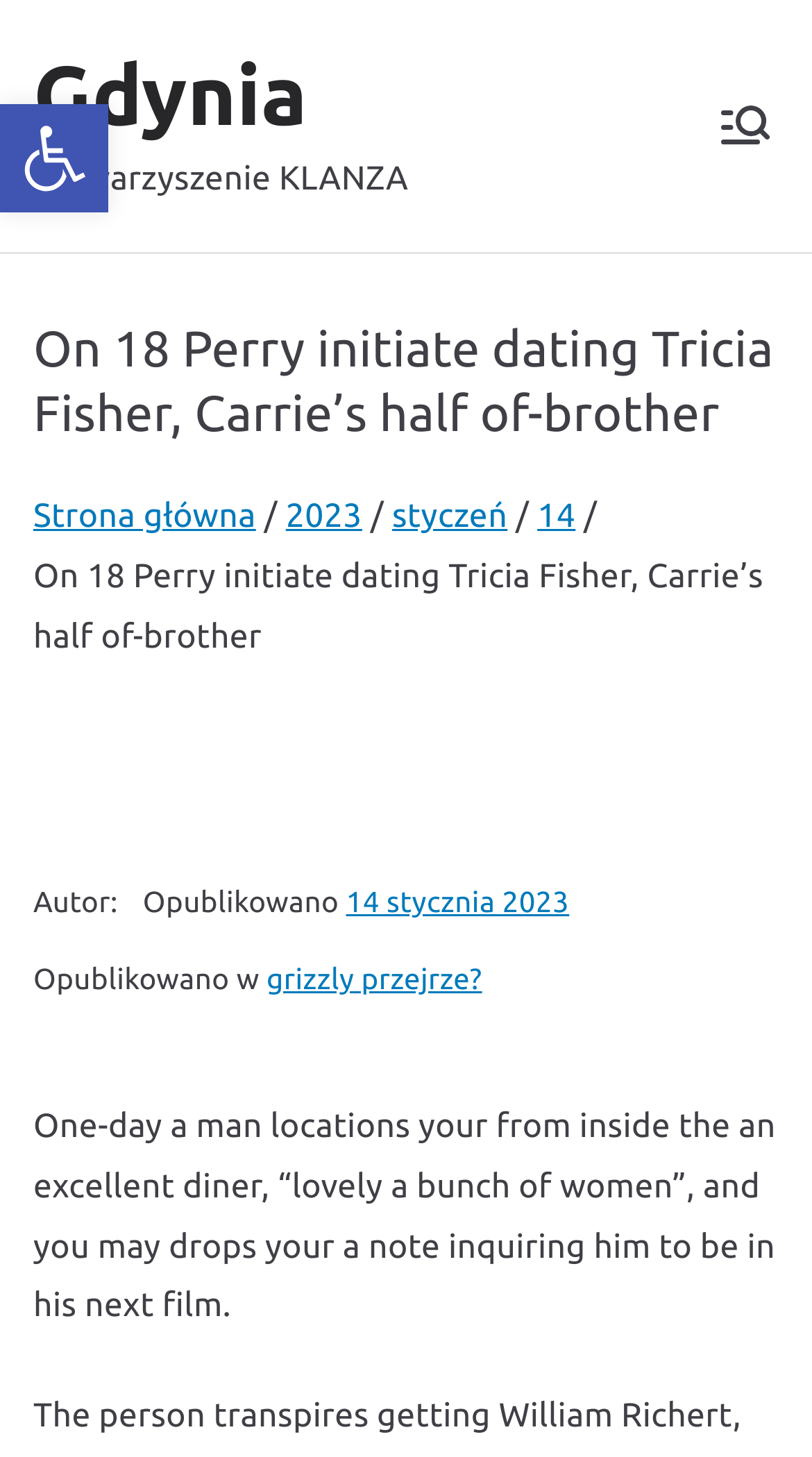Could you determine the bounding box coordinates of the clickable element to complete the instruction: "Open accessibility tools"? Provide the coordinates as four float numbers between 0 and 1, i.e., [left, top, right, bottom].

[0.0, 0.071, 0.133, 0.146]